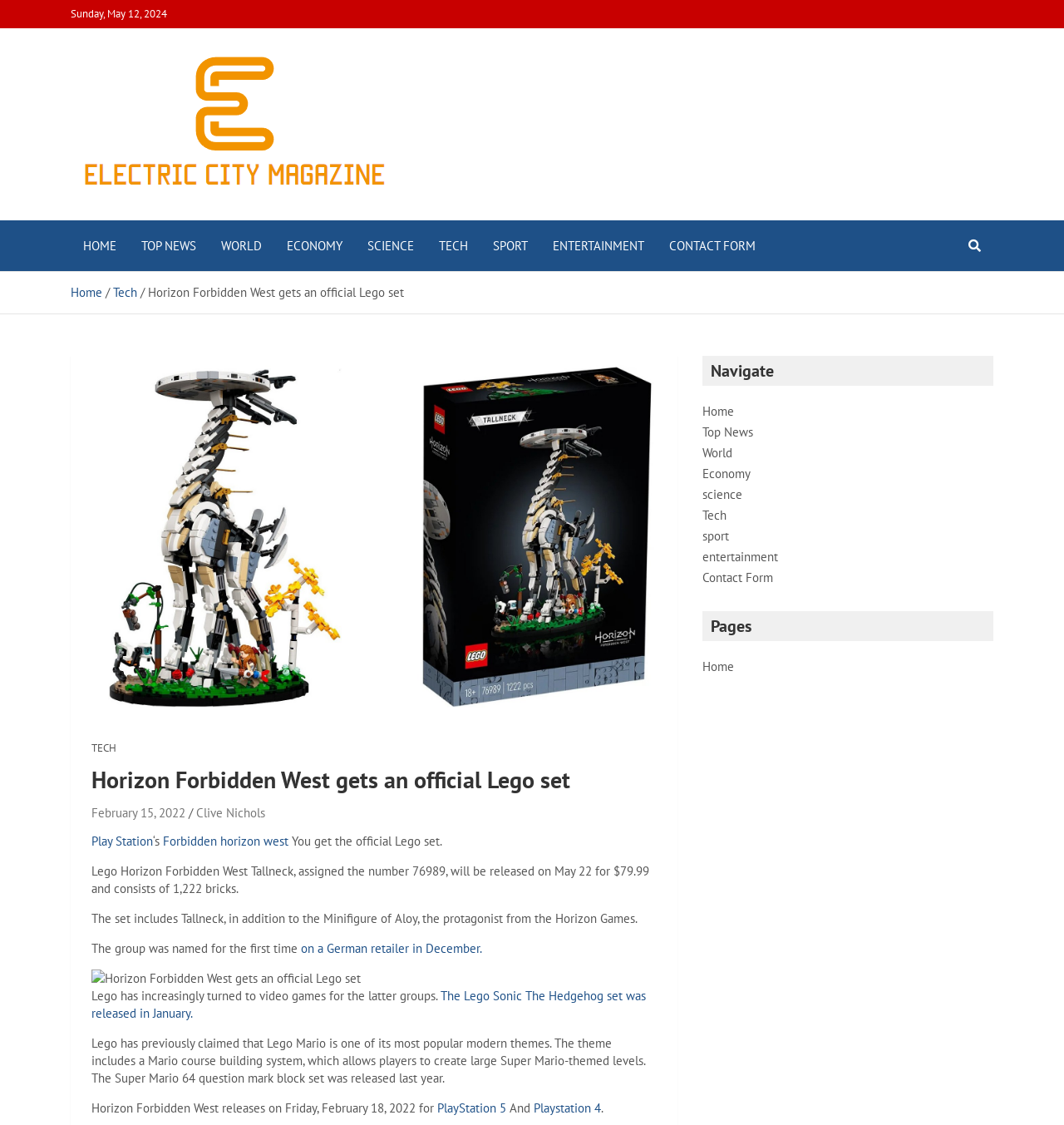Find the bounding box coordinates for the area that must be clicked to perform this action: "Click on the 'PlayStation 5' link".

[0.411, 0.978, 0.476, 0.992]